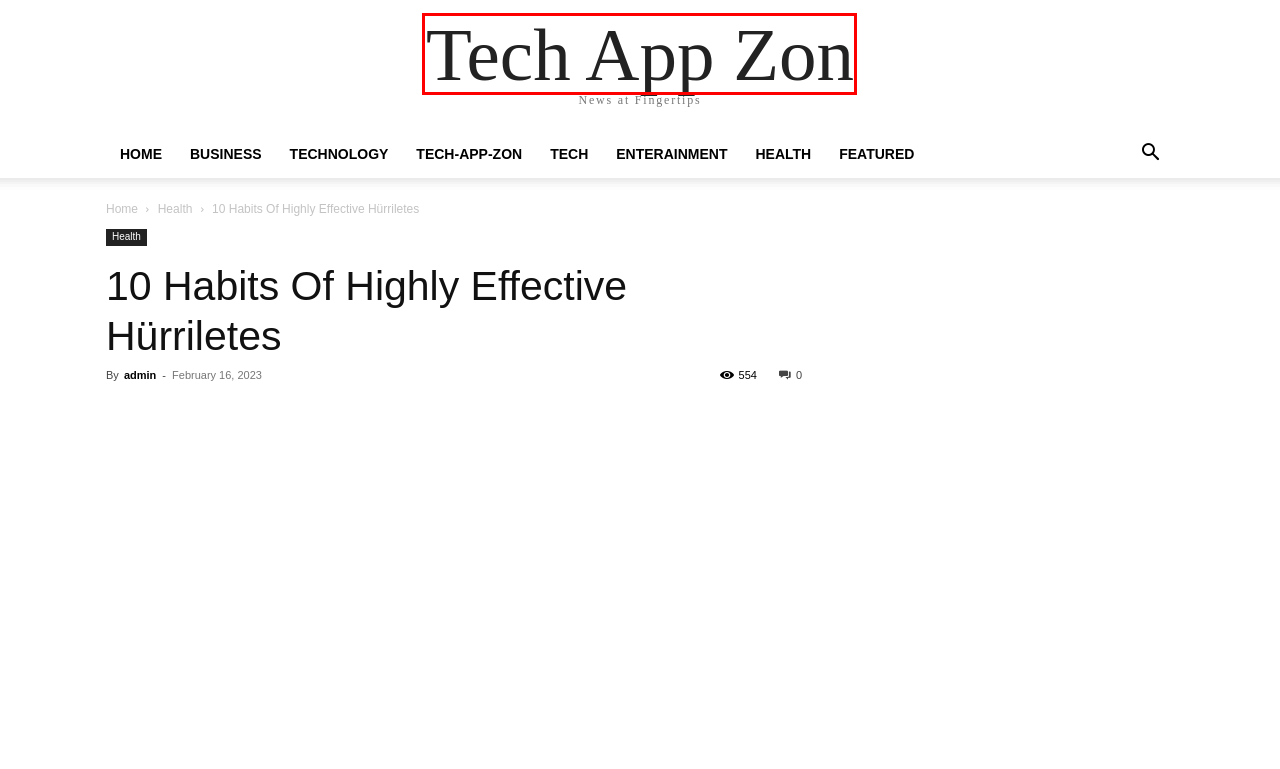Observe the webpage screenshot and focus on the red bounding box surrounding a UI element. Choose the most appropriate webpage description that corresponds to the new webpage after clicking the element in the bounding box. Here are the candidates:
A. Technology Archives - Tech App Zon
B. Tech Archives - Tech App Zon
C. Homepage - Fast News - Tech App Zon
D. FEATURED Archives - Tech App Zon
E. Tech-app-zon Archives - Tech App Zon
F. Enterainment Archives - Tech App Zon
G. Home
H. Health Archives - Tech App Zon

C